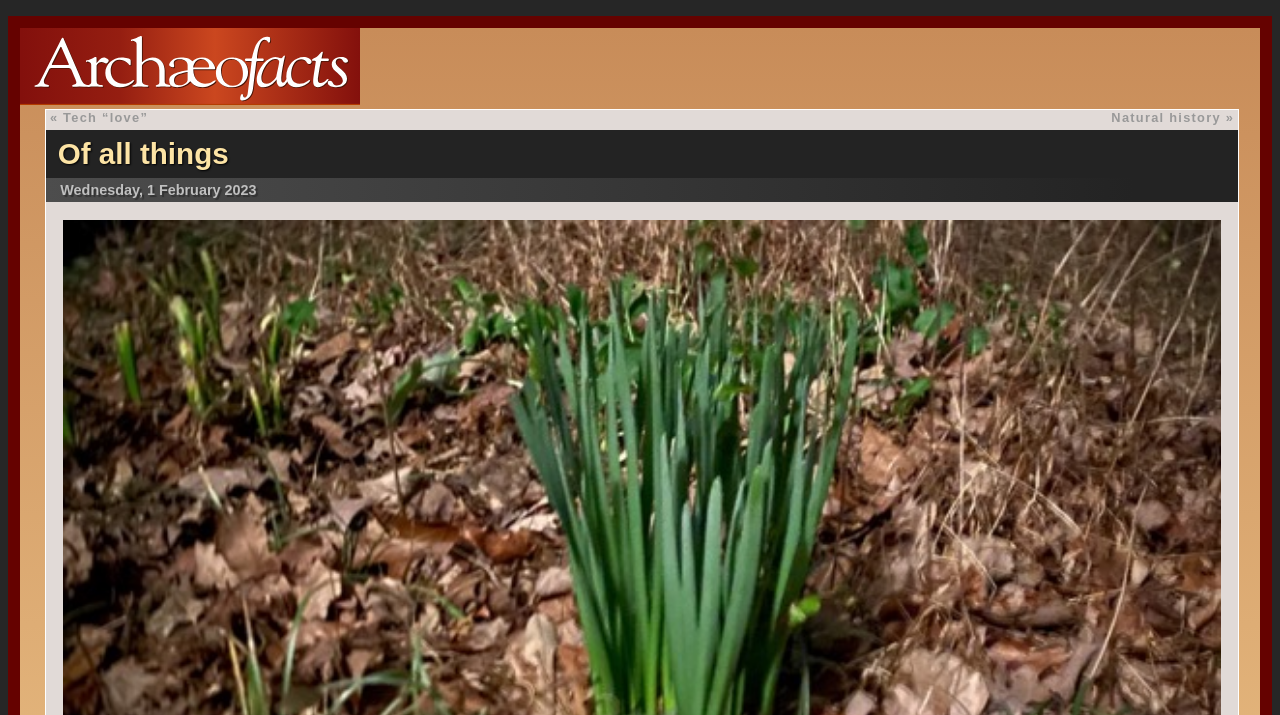Identify the bounding box coordinates for the UI element described as: "Tech “love”".

[0.049, 0.154, 0.116, 0.175]